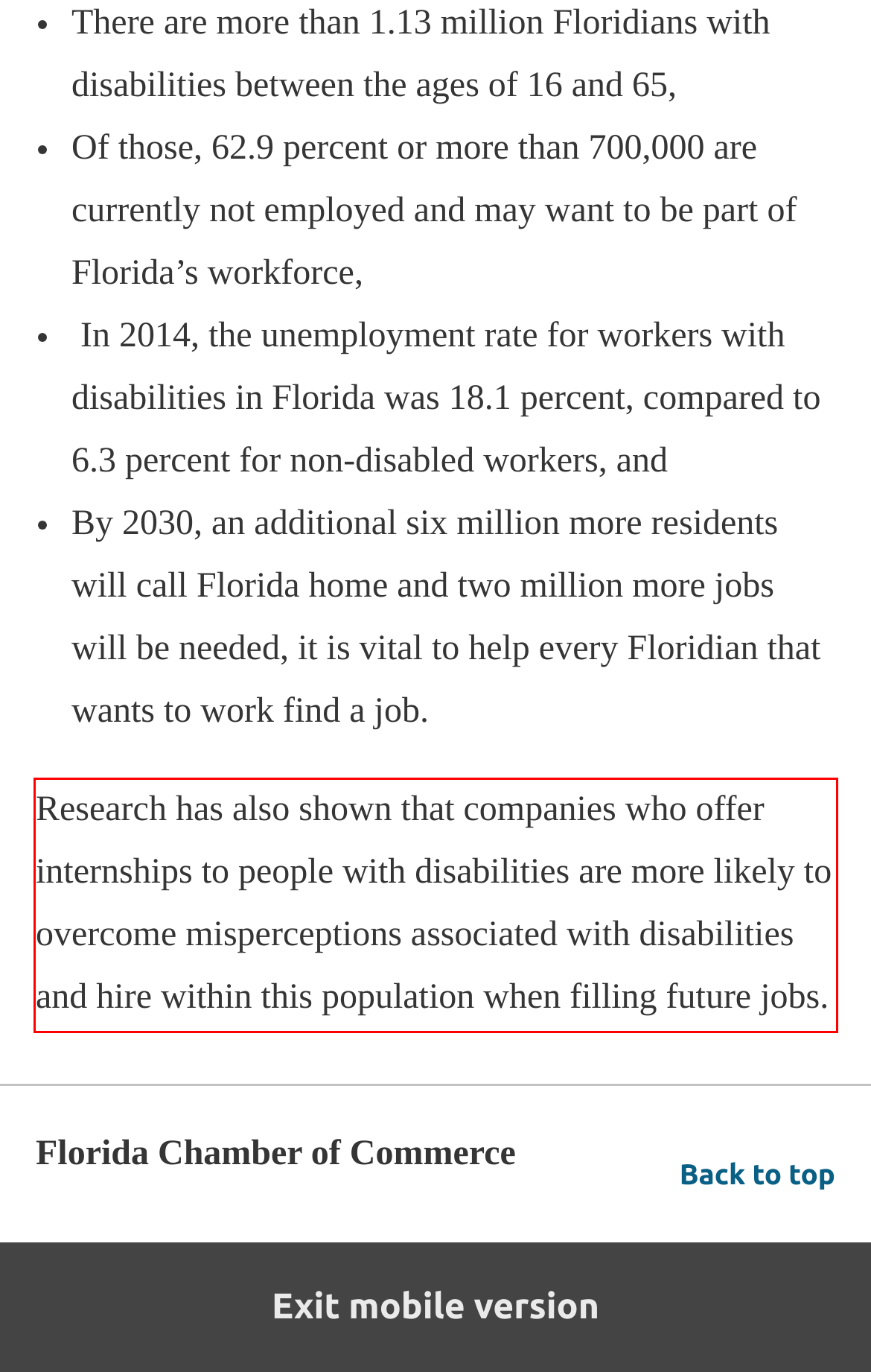You are looking at a screenshot of a webpage with a red rectangle bounding box. Use OCR to identify and extract the text content found inside this red bounding box.

Research has also shown that companies who offer internships to people with disabilities are more likely to overcome misperceptions associated with disabilities and hire within this population when filling future jobs.